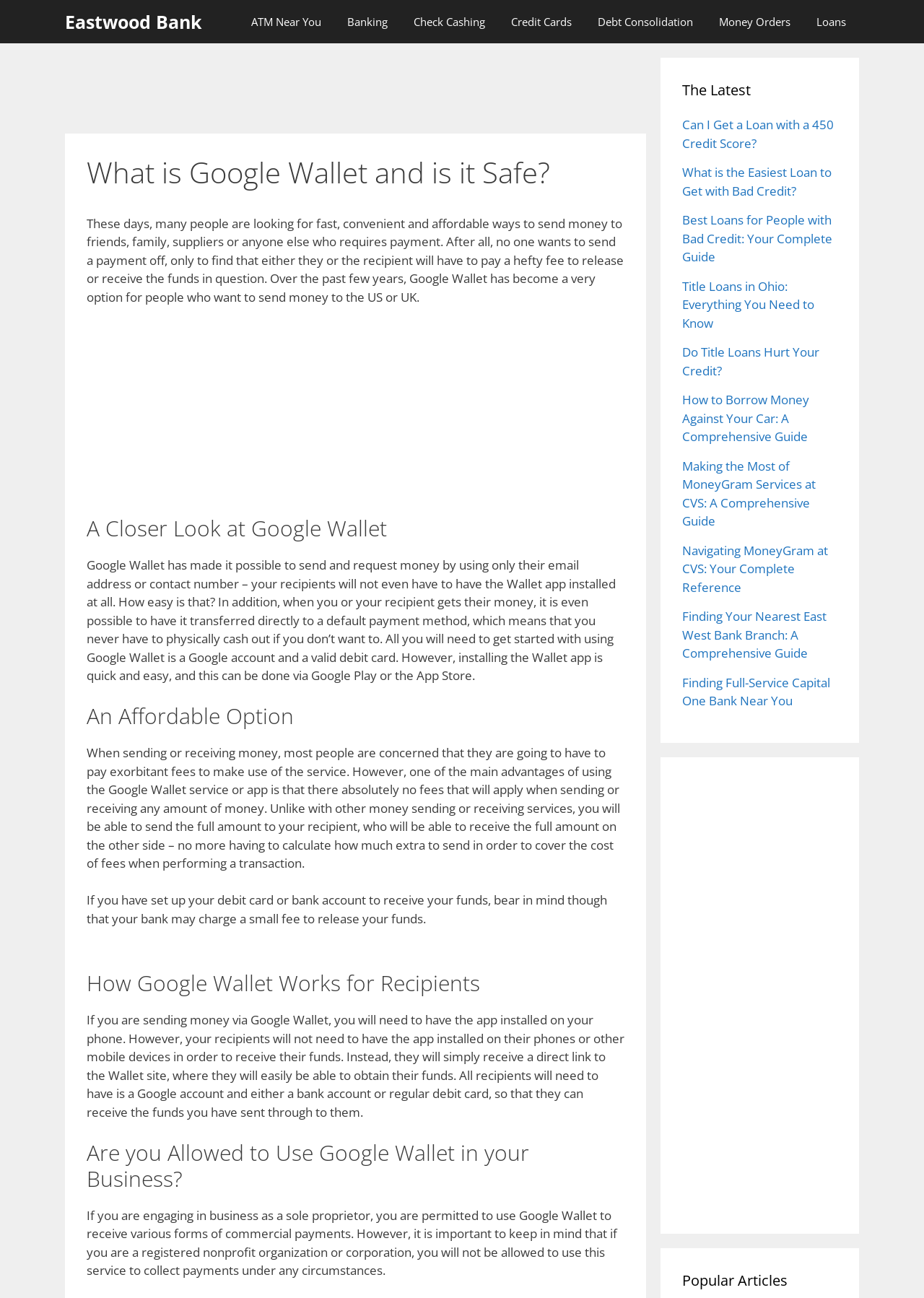Could you provide the bounding box coordinates for the portion of the screen to click to complete this instruction: "Explore 'The Latest' section"?

[0.738, 0.061, 0.906, 0.078]